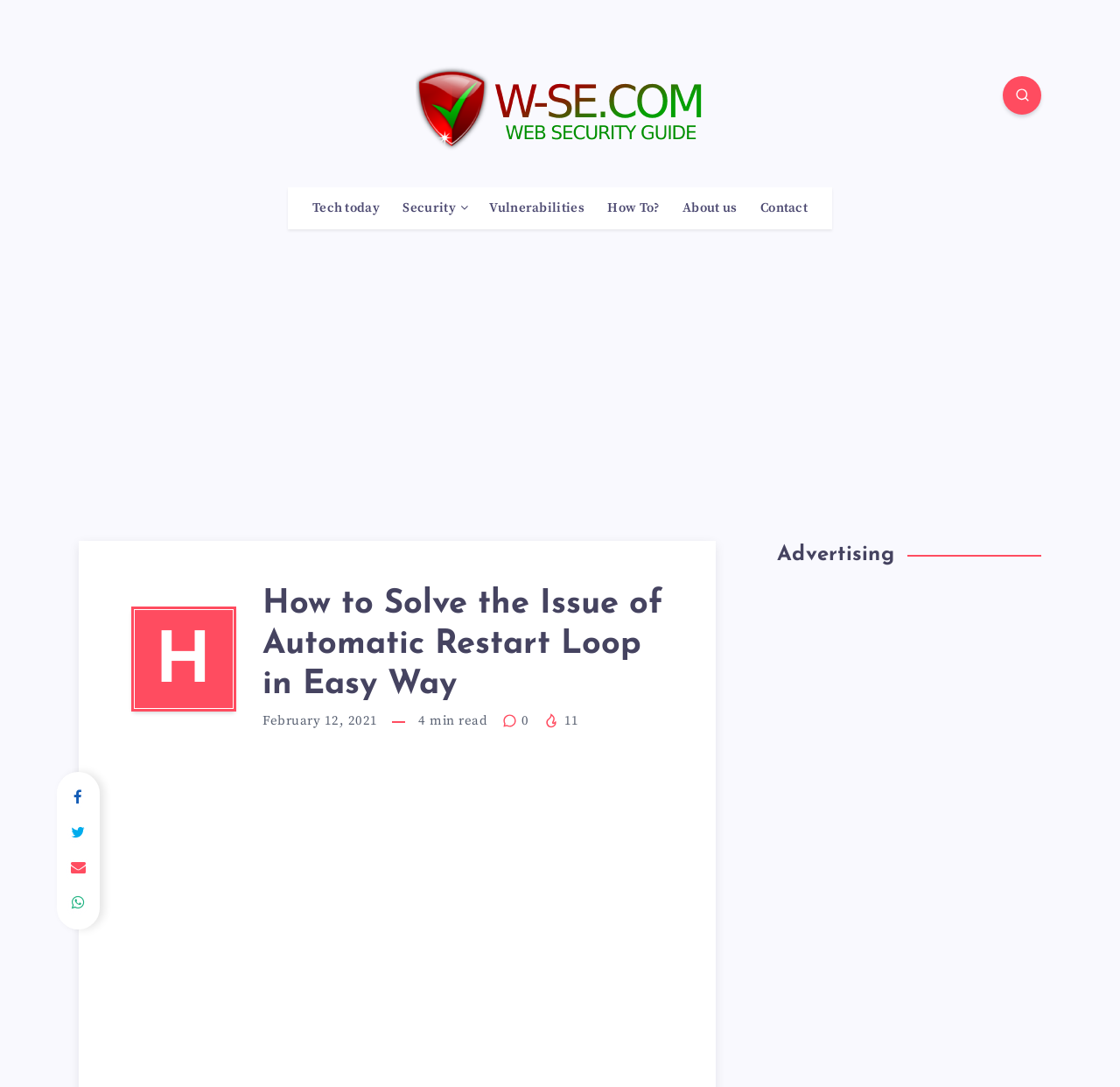Reply to the question with a single word or phrase:
How many minutes does it take to read the article?

4